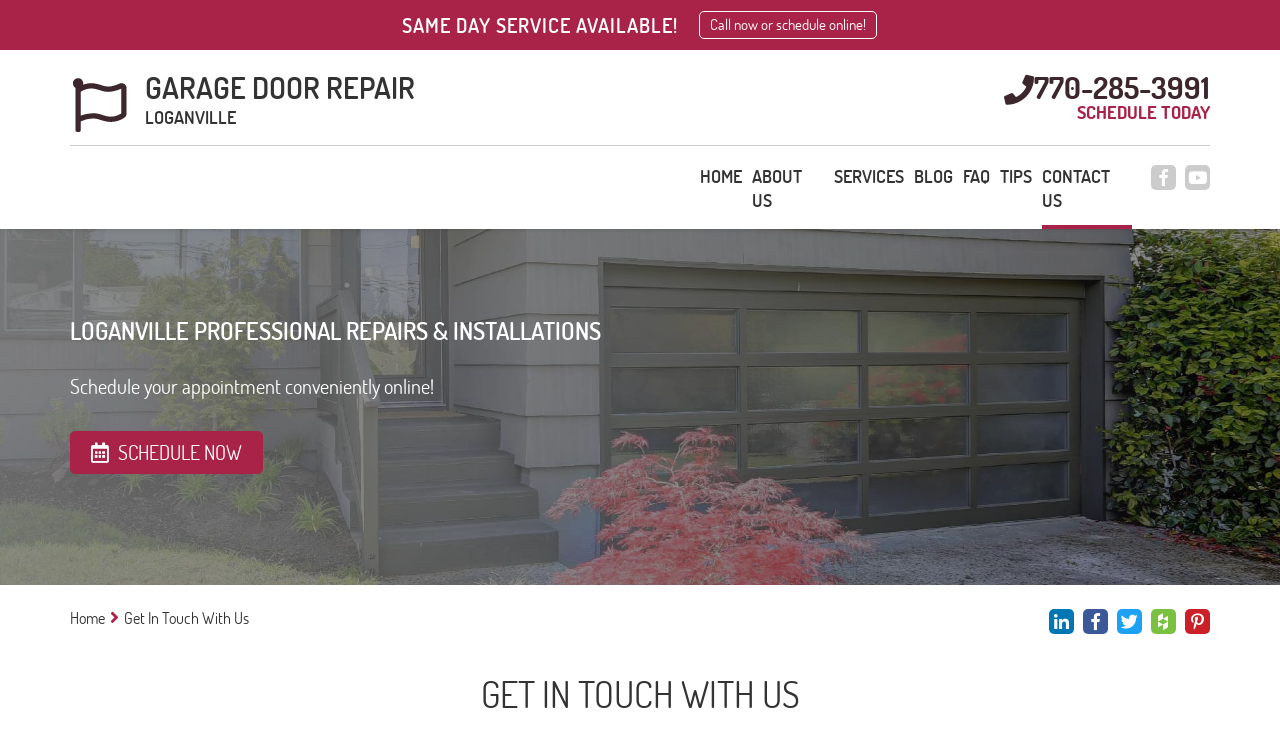Determine the bounding box coordinates in the format (top-left x, top-left y, bottom-right x, bottom-right y). Ensure all values are floating point numbers between 0 and 1. Identify the bounding box of the UI element described by: Services

[0.301, 0.218, 0.355, 0.277]